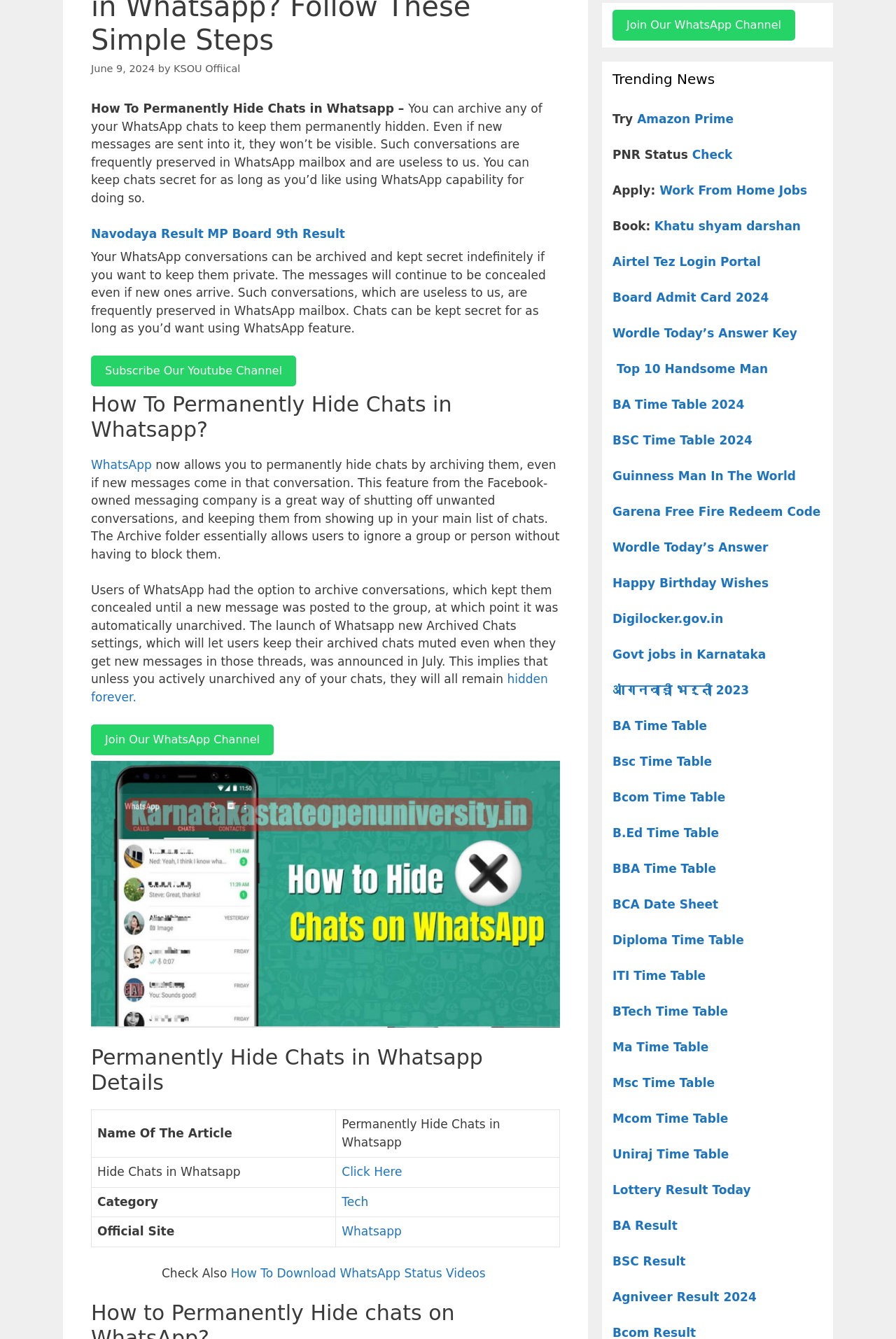Locate the UI element described as follows: "Subscribe Our Youtube Channel". Return the bounding box coordinates as four float numbers between 0 and 1 in the order [left, top, right, bottom].

[0.102, 0.266, 0.33, 0.289]